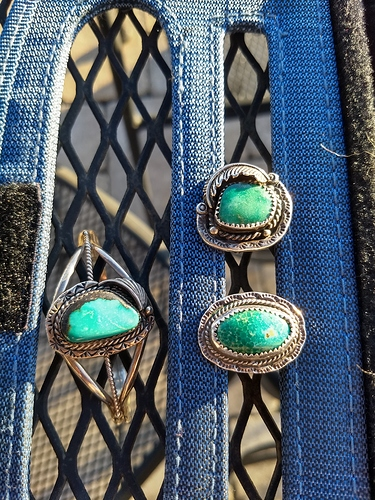What is the material of the jewelry?
Please provide a single word or phrase as your answer based on the screenshot.

Silver